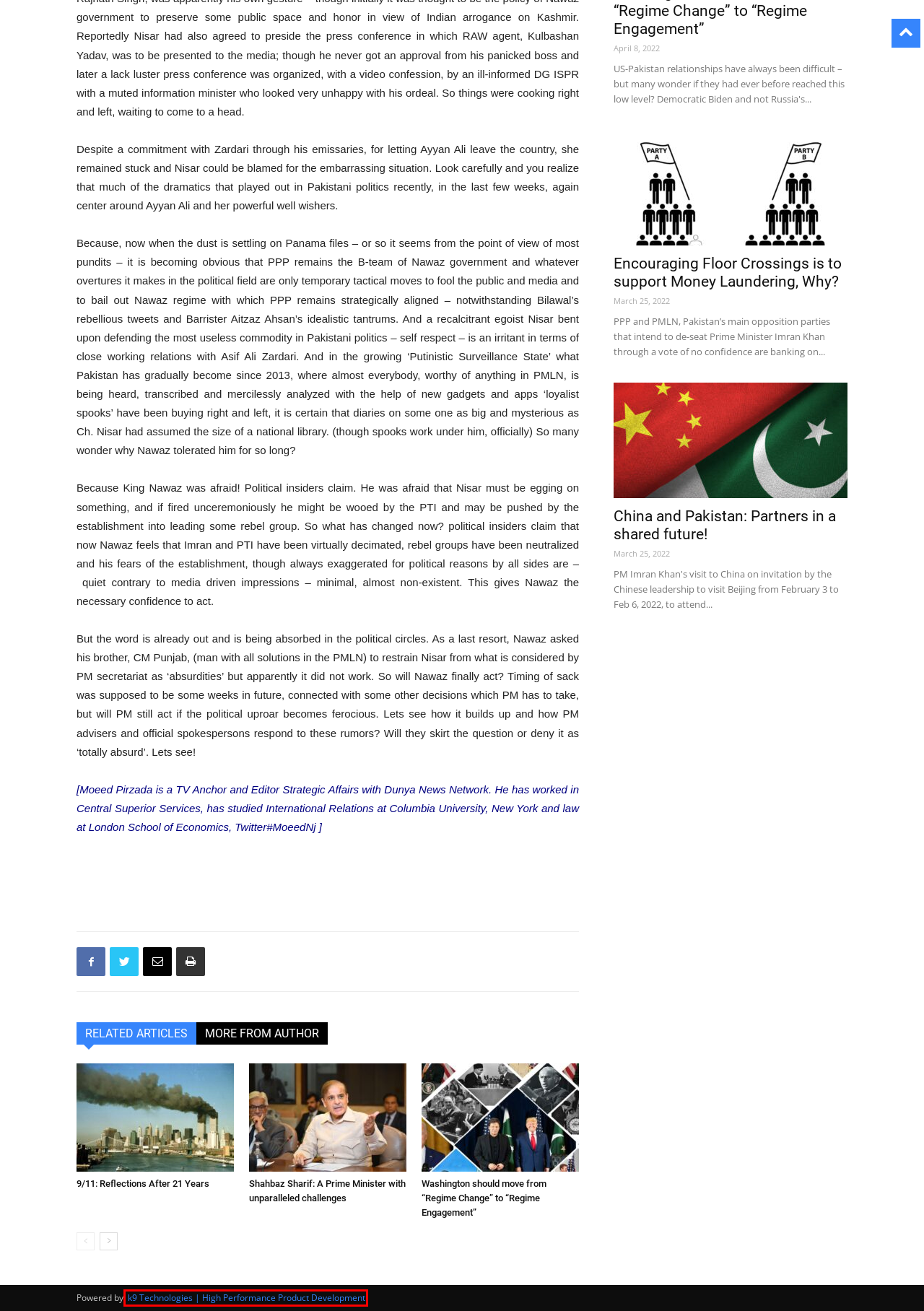You have a screenshot of a webpage with a red rectangle bounding box. Identify the best webpage description that corresponds to the new webpage after clicking the element within the red bounding box. Here are the candidates:
A. 9/11: Reflections After 21 Years | Moeed Pirzada
B. Vlogs | Moeed Pirzada
C. Washington should move from “Regime Change” to “Regime Engagement” | Moeed Pirzada
D. China and Pakistan: Partners in a shared future! | Moeed Pirzada
E. SEMINARS & LECTURES | Moeed Pirzada
F. Encouraging Floor Crossings is to support Money Laundering, Why? | Moeed Pirzada
G. BIOGRAPHY | Moeed Pirzada
H. Zeeshan | Software Engineer, WordPress Expert & Tech Blogger

H